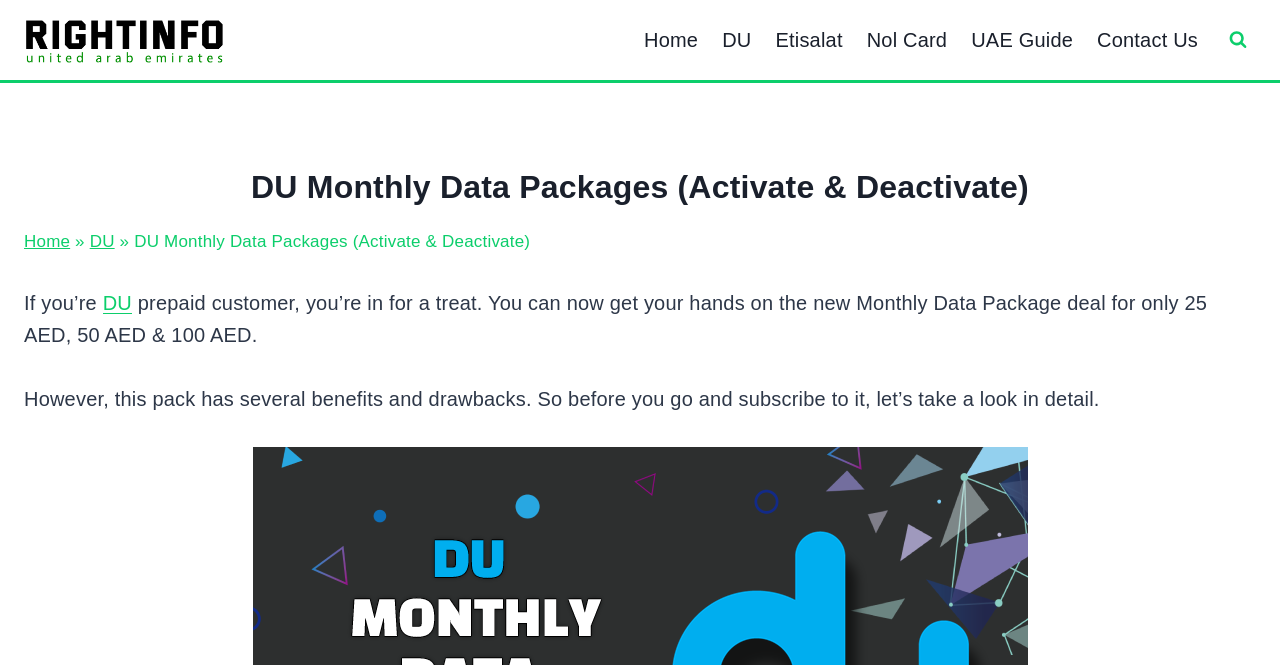Determine the bounding box for the UI element that matches this description: "Nol Card".

[0.668, 0.024, 0.749, 0.096]